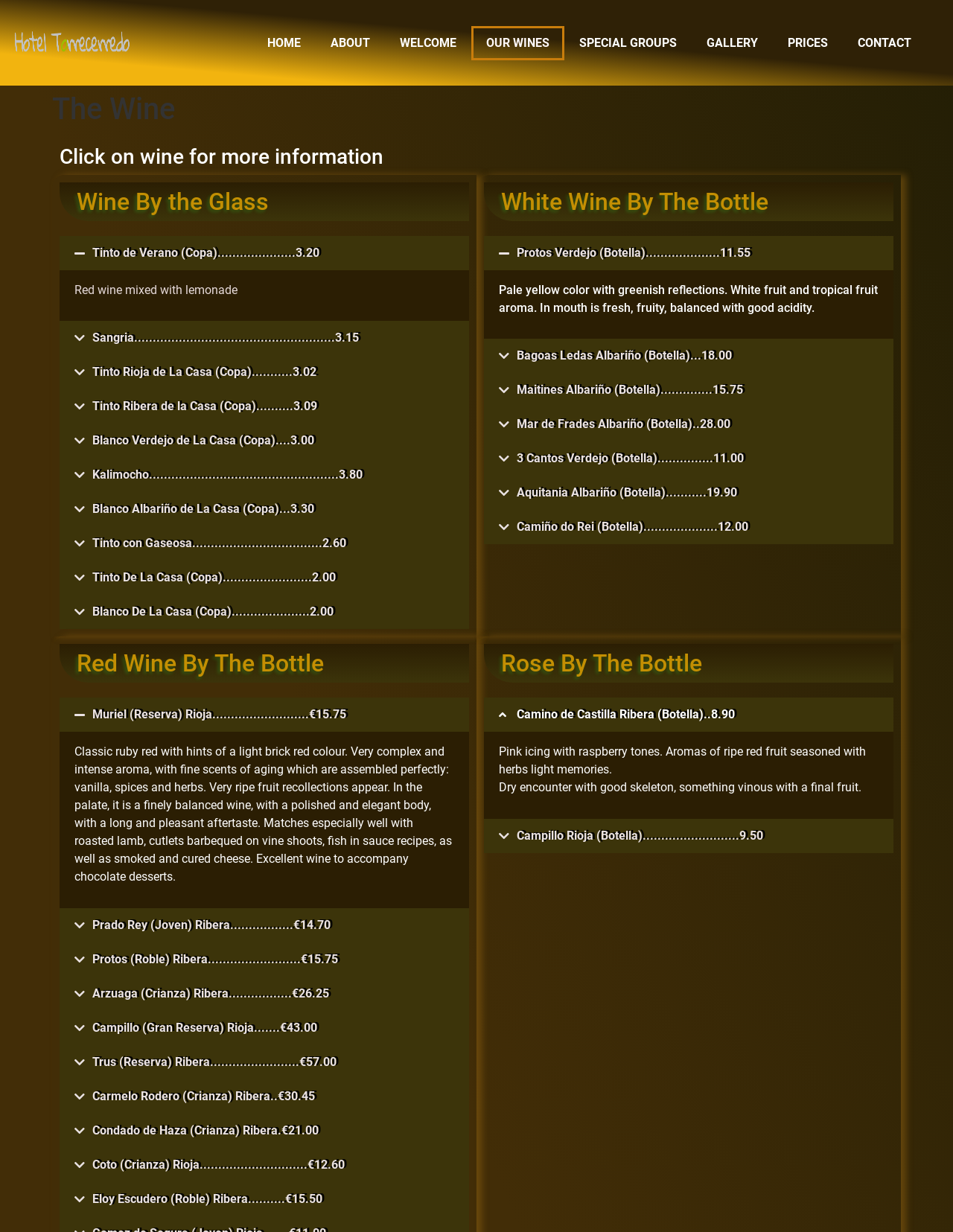Find the bounding box coordinates of the element to click in order to complete the given instruction: "Check out Camino de Castilla Ribera."

[0.508, 0.566, 0.938, 0.594]